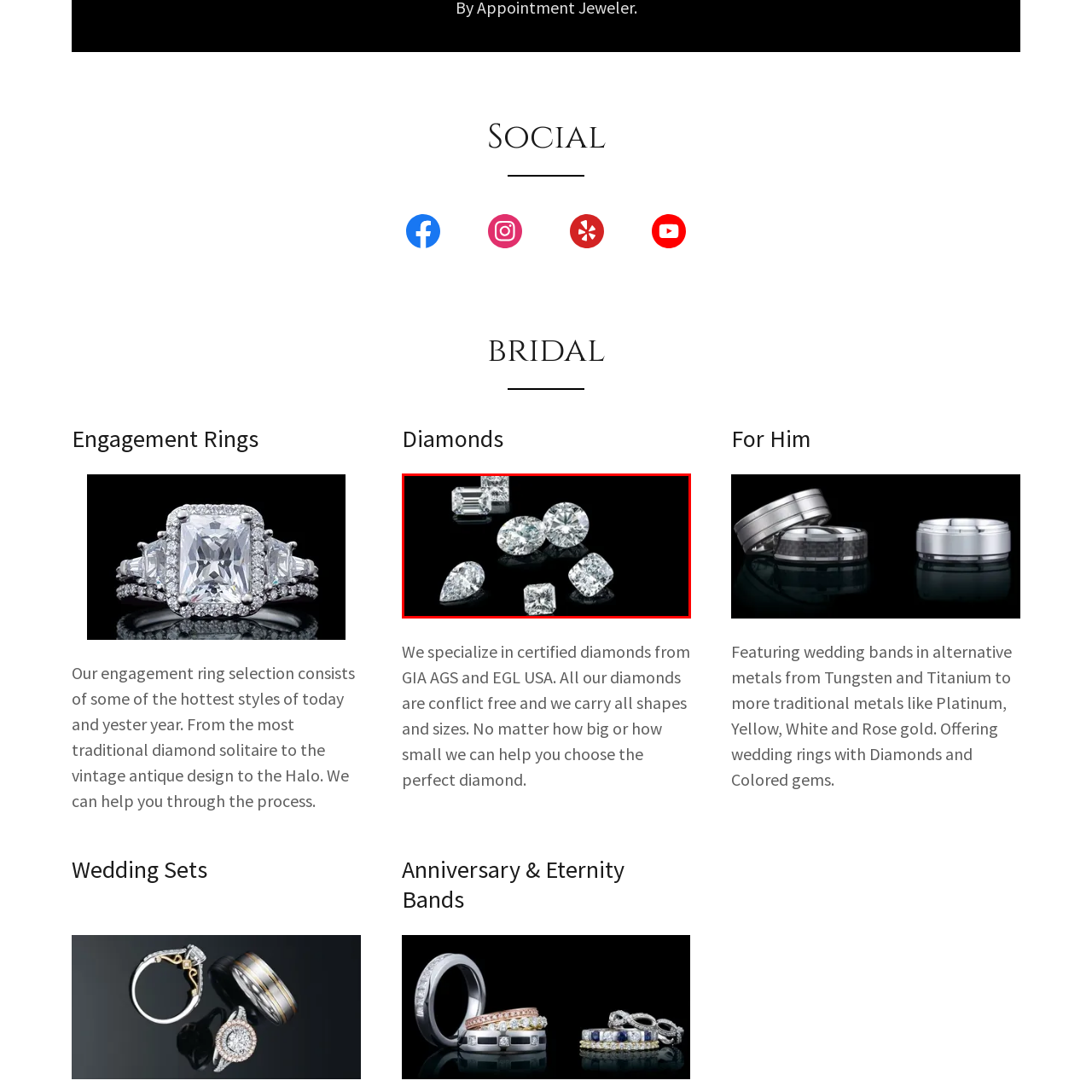Offer a detailed account of the image that is framed by the red bounding box.

The image showcases a stunning collection of diamonds set against a sleek black background, enhancing their brilliance and sparkle. Various shapes are displayed, including round, princess, and radiant cuts, each reflecting light beautifully. This exquisite arrangement highlights the diversity and elegance of certified diamonds, which are often sought after for engagement rings and other fine jewelry. The composition not only emphasizes the diamonds' clarity and craftsmanship but also suggests their allure and significance in celebrations of love and commitment.